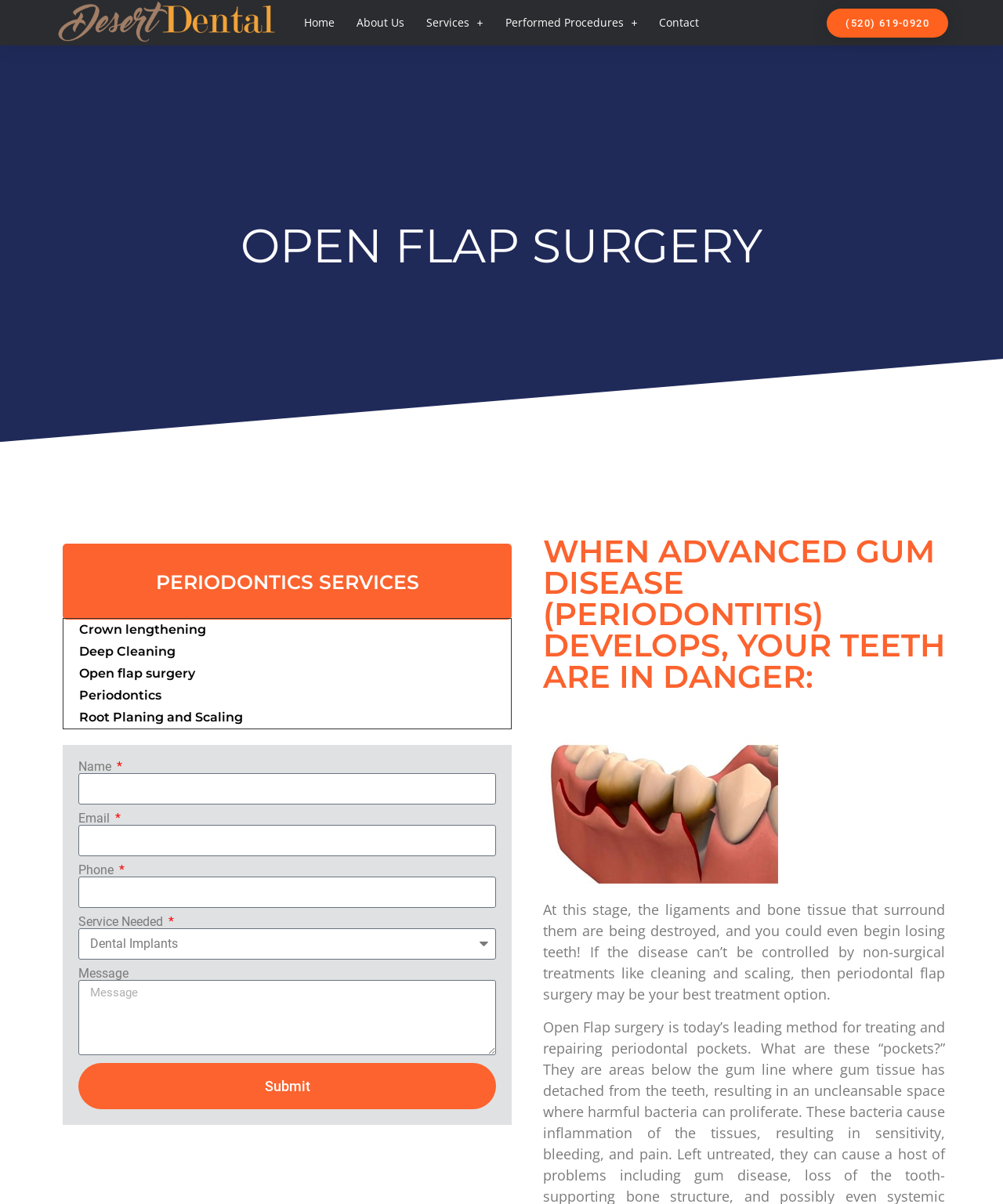Answer this question using a single word or a brief phrase:
What is the purpose of the 'Submit' button?

Sending form data